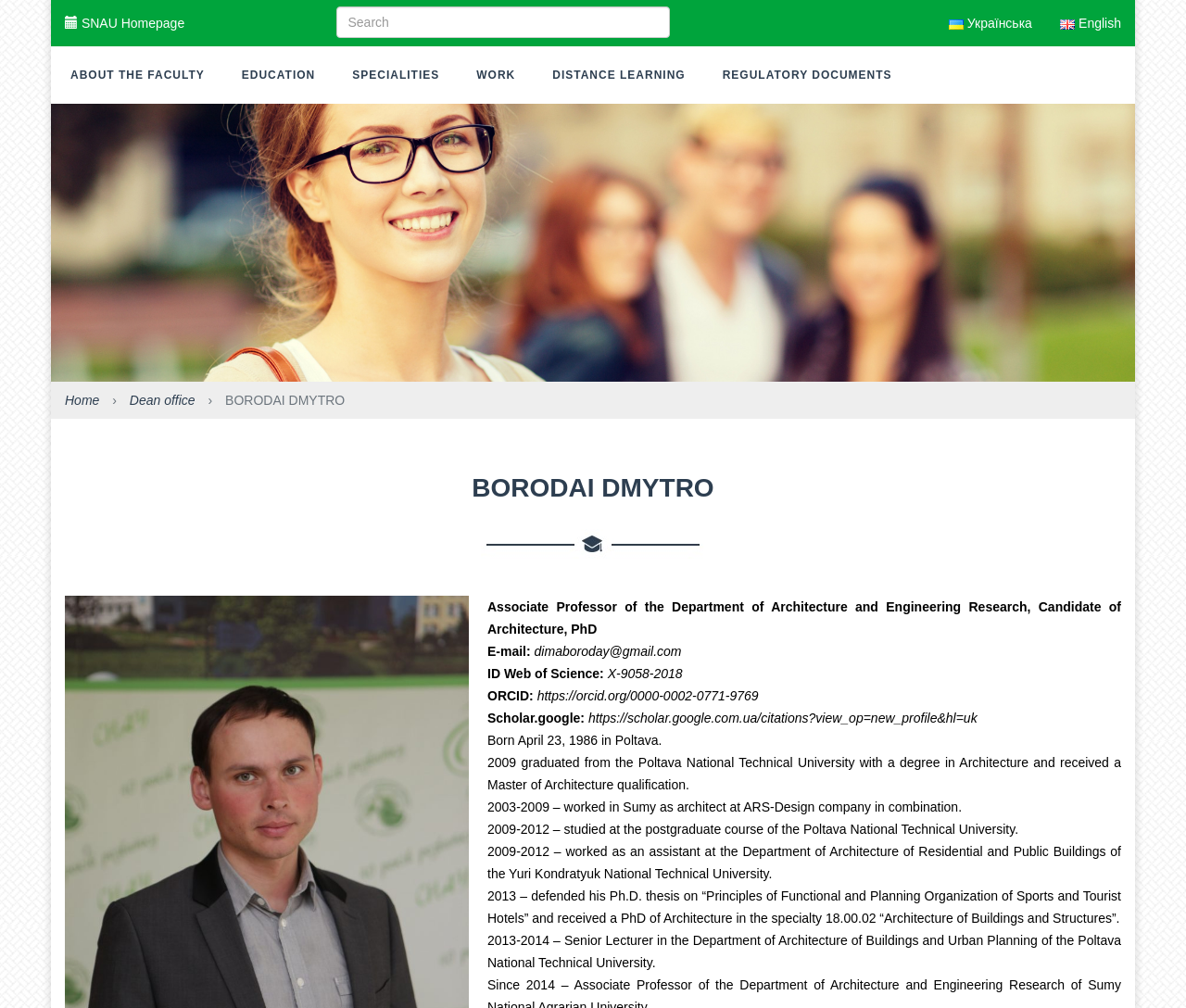Please identify the bounding box coordinates for the region that you need to click to follow this instruction: "view ABOUT THE FACULTY page".

[0.044, 0.047, 0.188, 0.102]